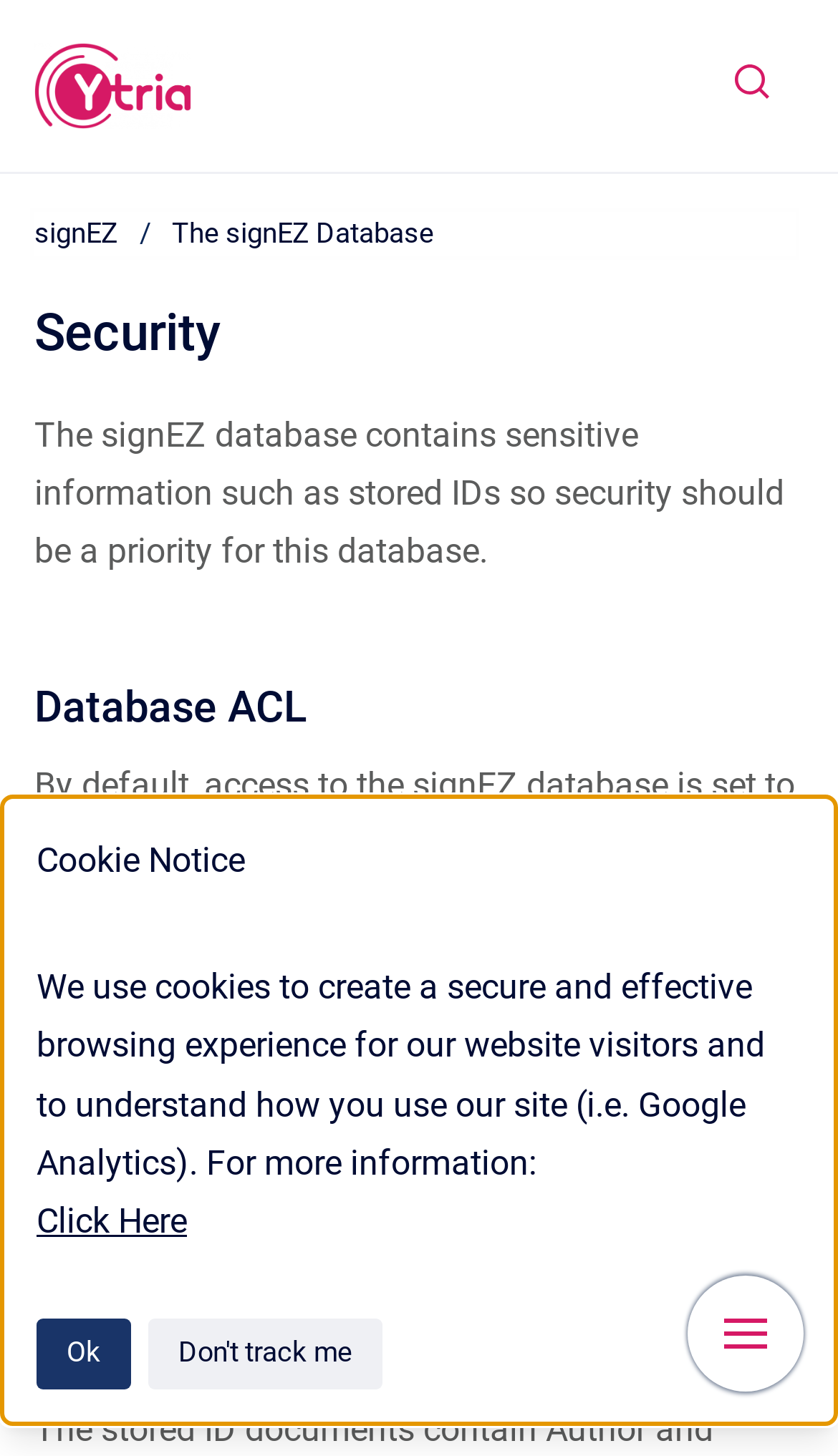Show the bounding box coordinates of the region that should be clicked to follow the instruction: "Share on Twitter."

None